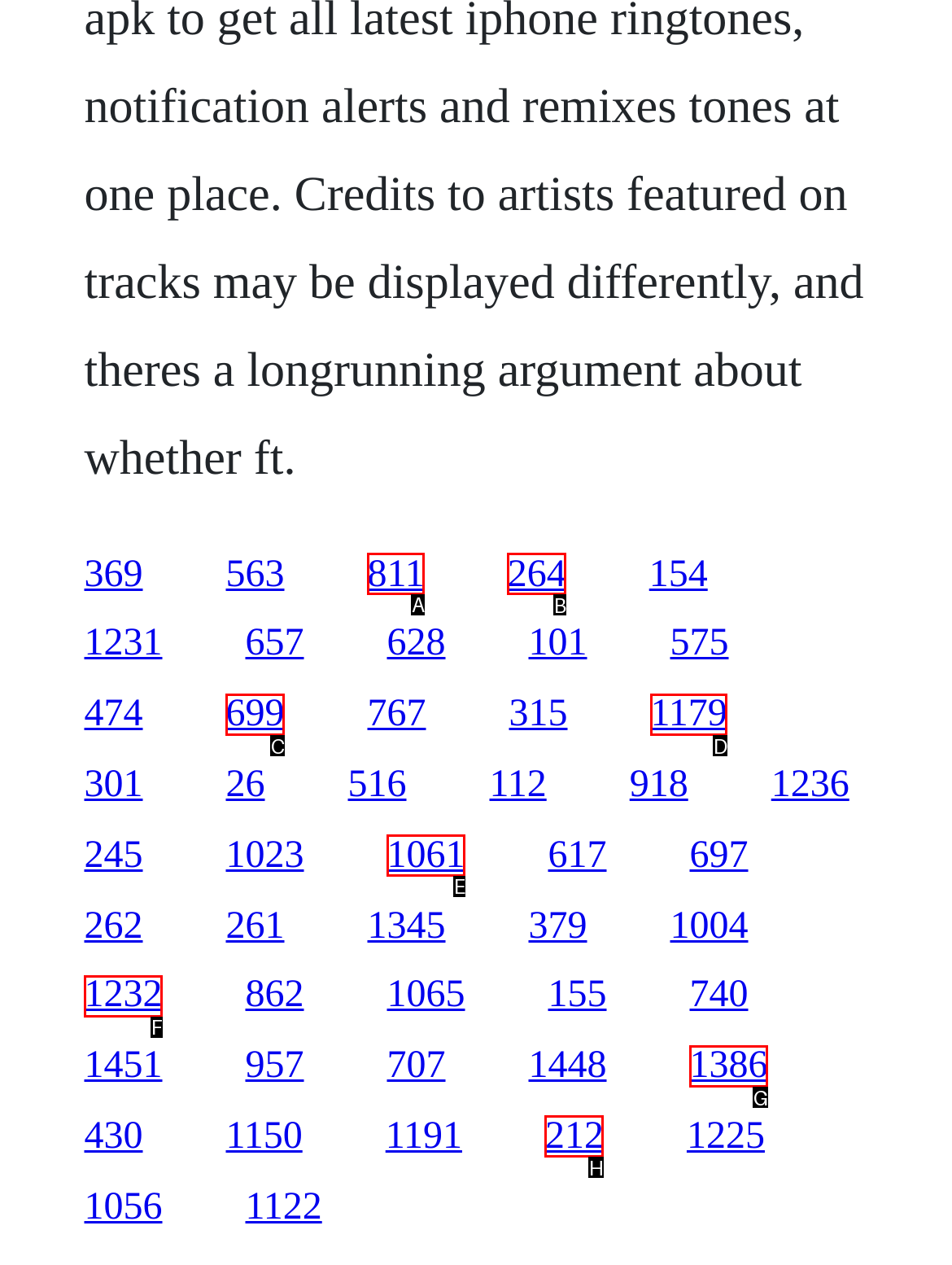Select the UI element that should be clicked to execute the following task: visit the third link
Provide the letter of the correct choice from the given options.

A